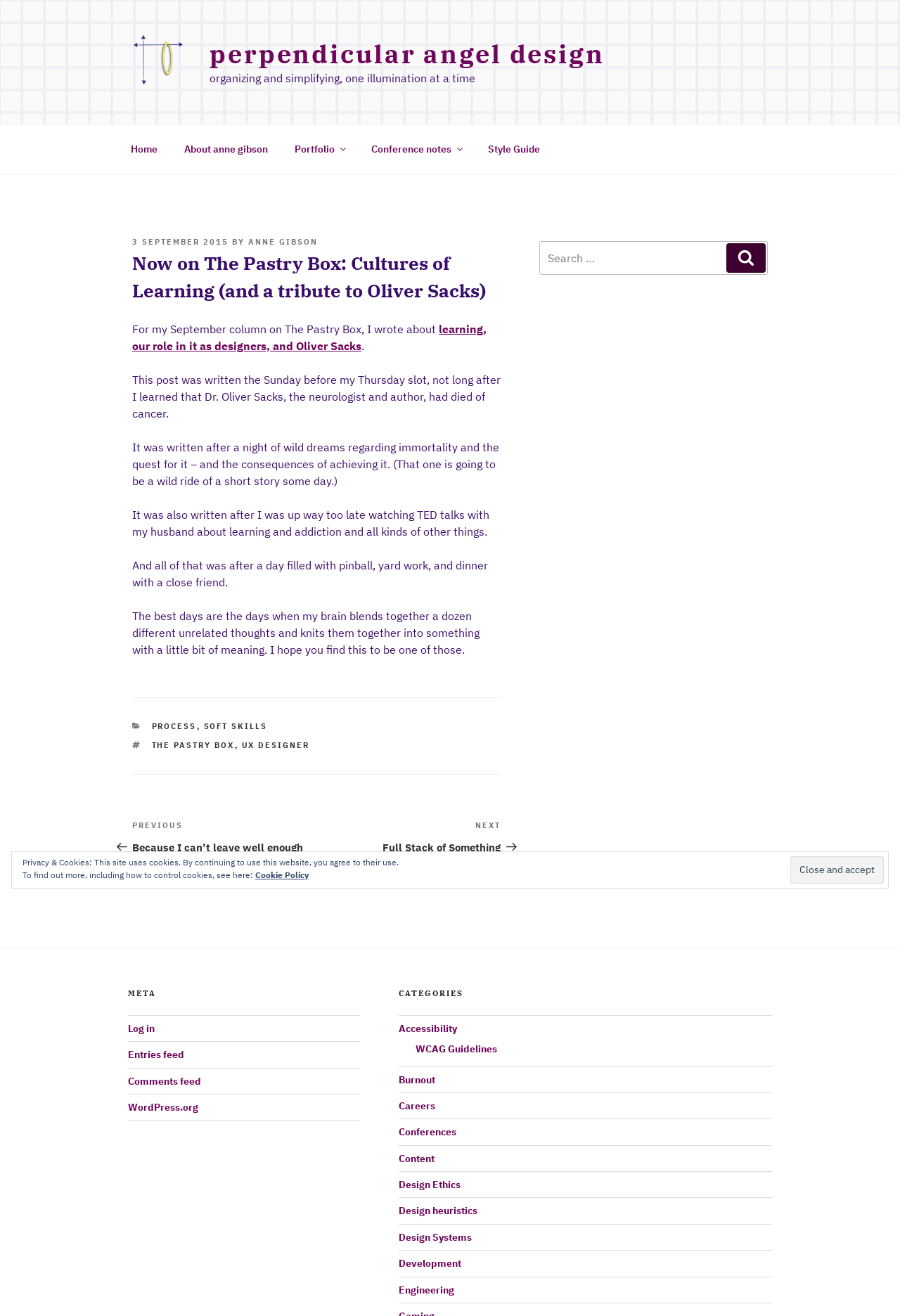Give a one-word or short phrase answer to the question: 
What is the category of the post?

PROCESS, SOFT SKILLS